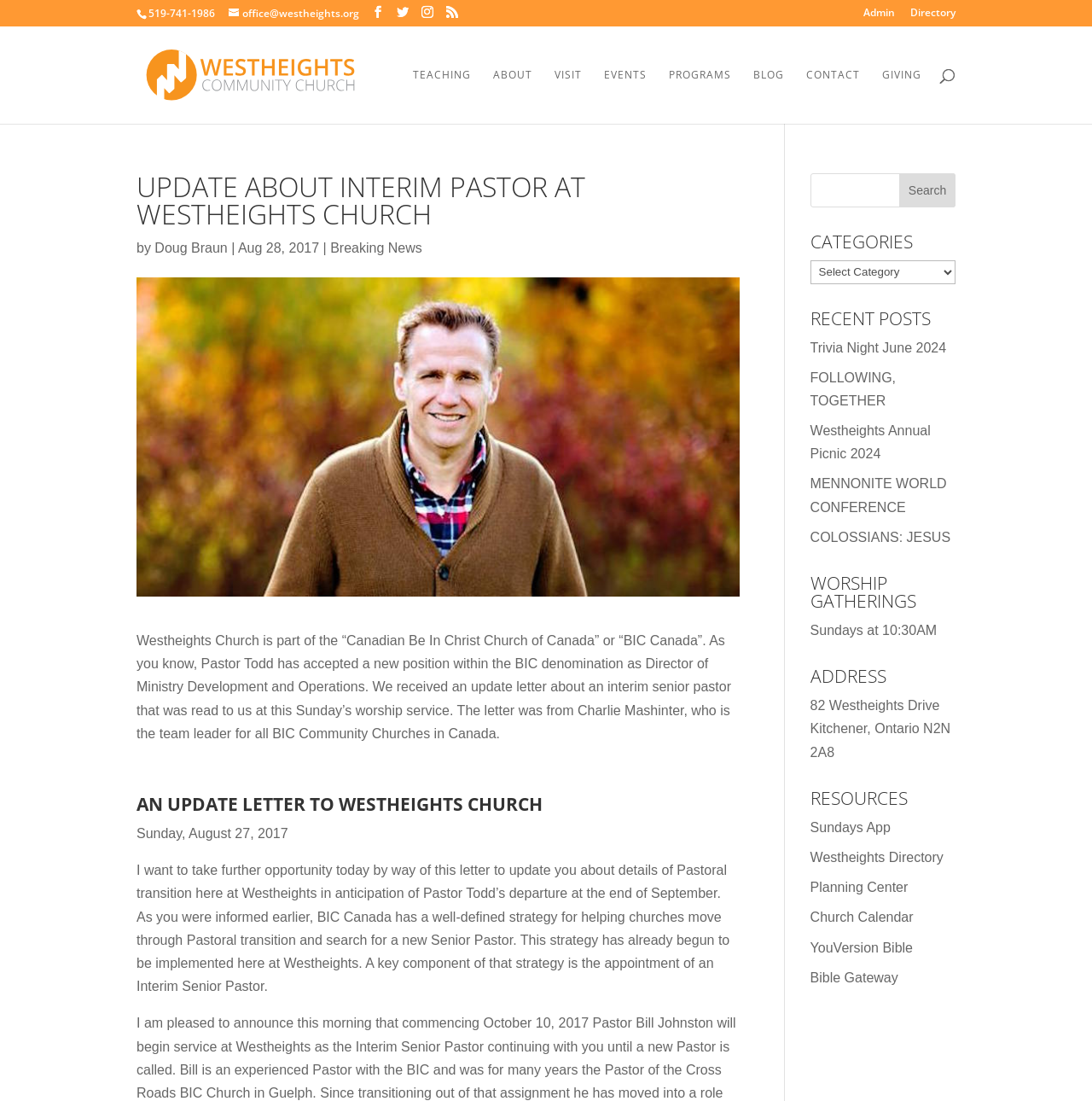Please identify the bounding box coordinates of the area I need to click to accomplish the following instruction: "View the EVENTS page".

[0.553, 0.063, 0.592, 0.112]